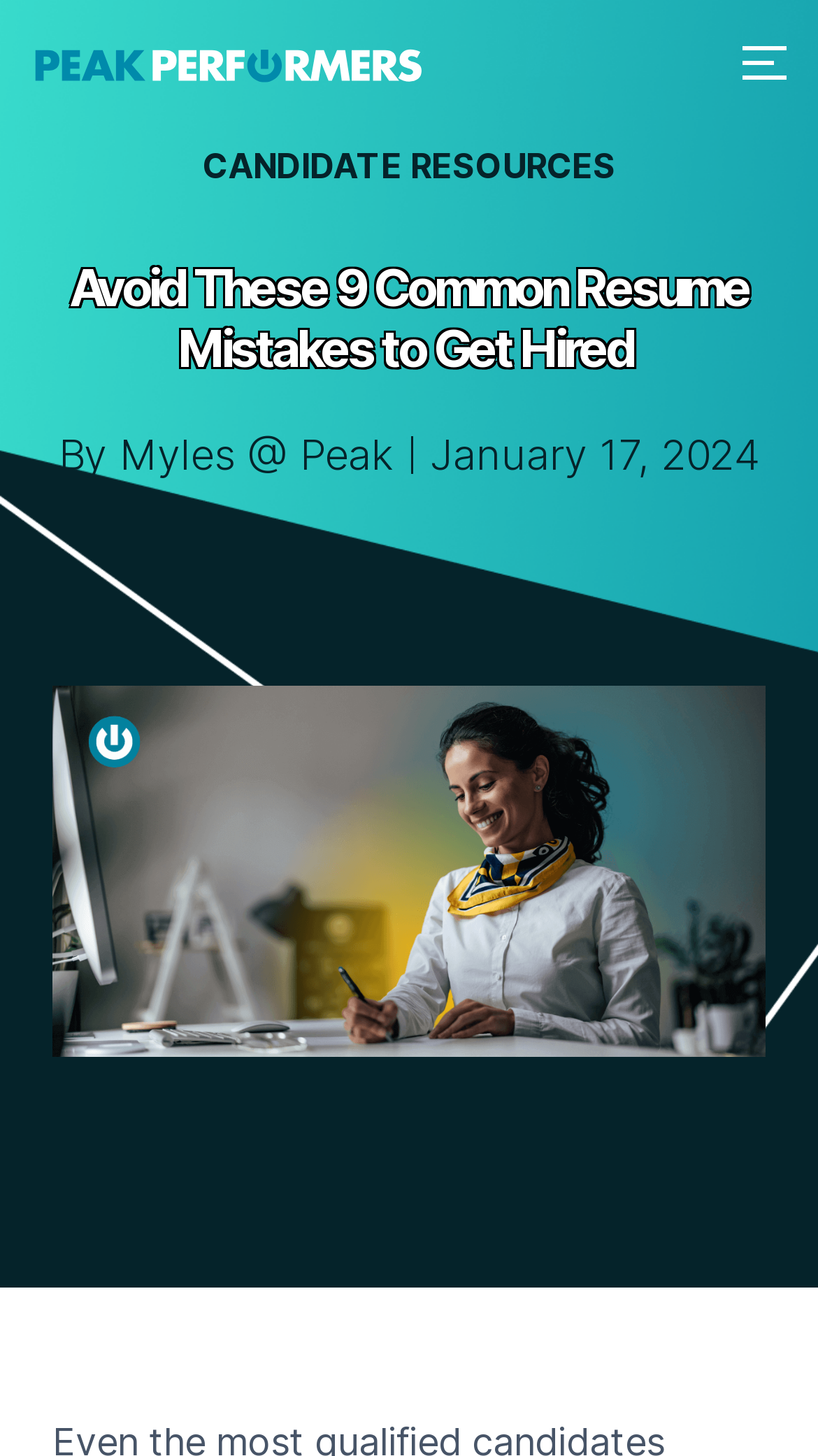Is the navigation menu expanded?
Provide a short answer using one word or a brief phrase based on the image.

No